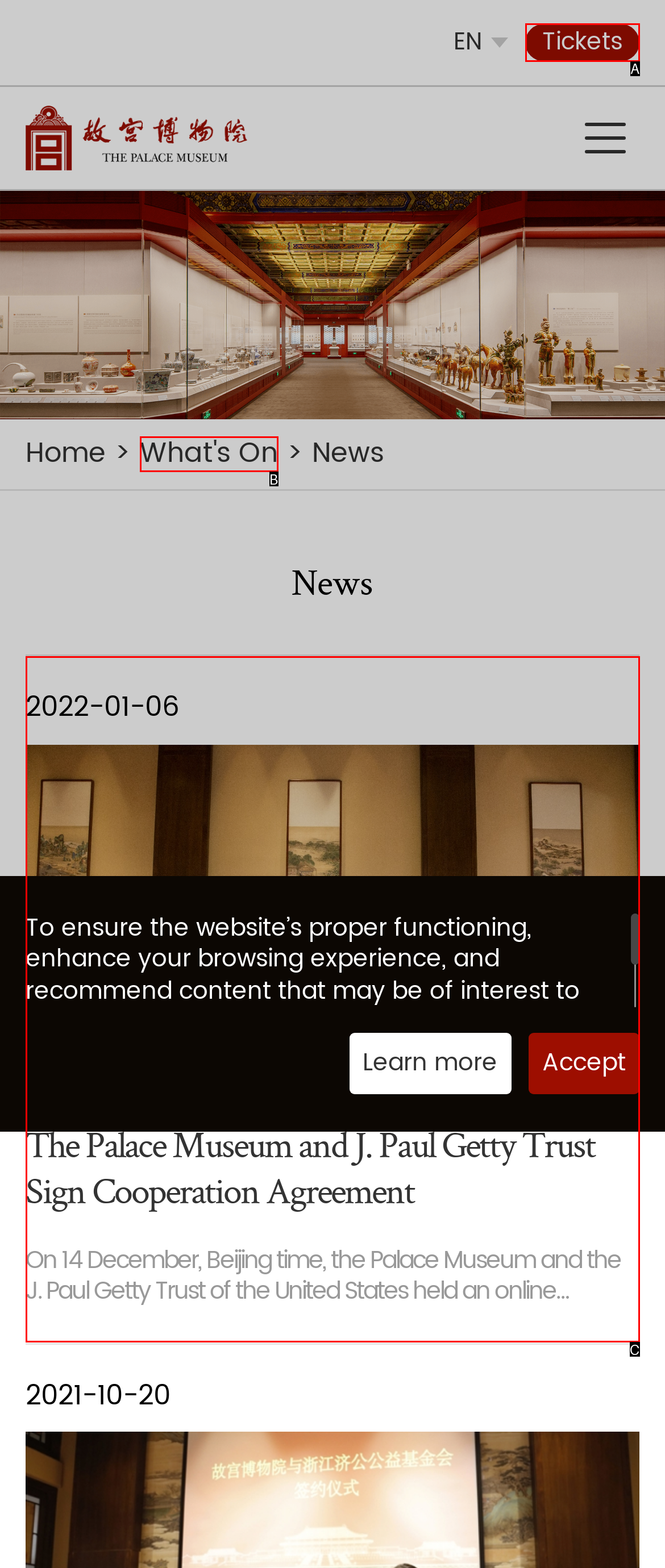Point out the option that aligns with the description: Menu
Provide the letter of the corresponding choice directly.

None